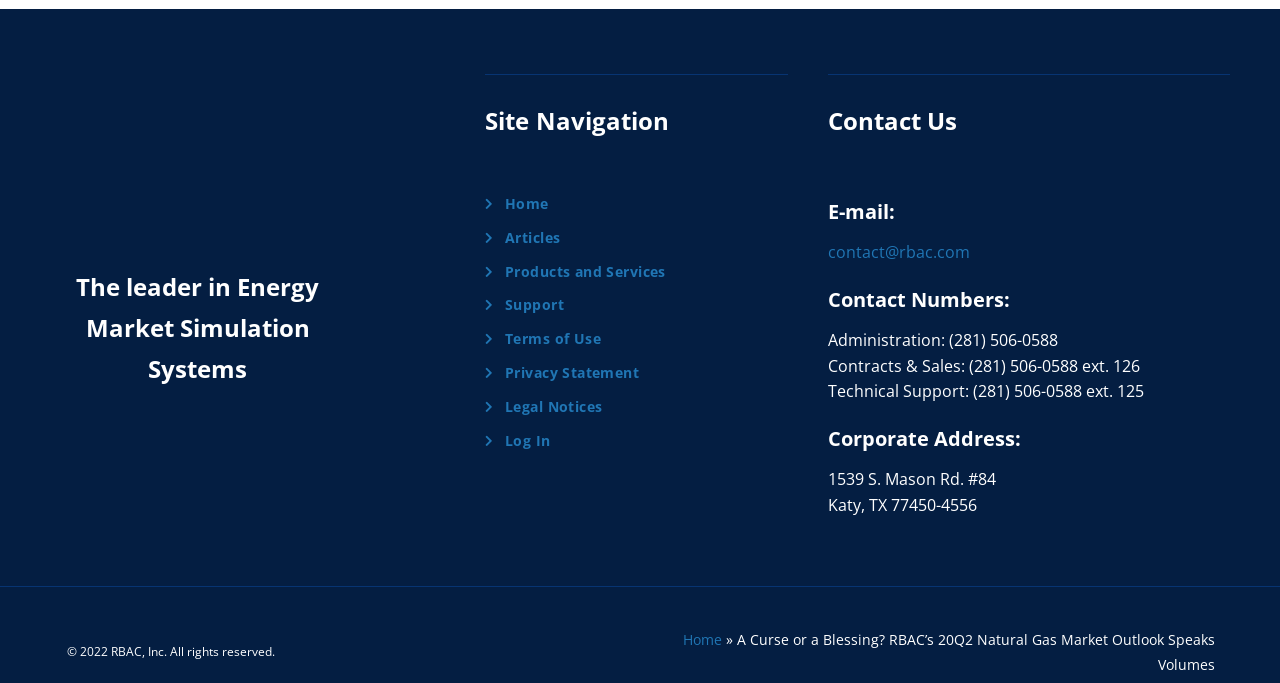Please find the bounding box coordinates of the element's region to be clicked to carry out this instruction: "Read the article about Natural Gas Market Outlook".

[0.576, 0.922, 0.949, 0.987]